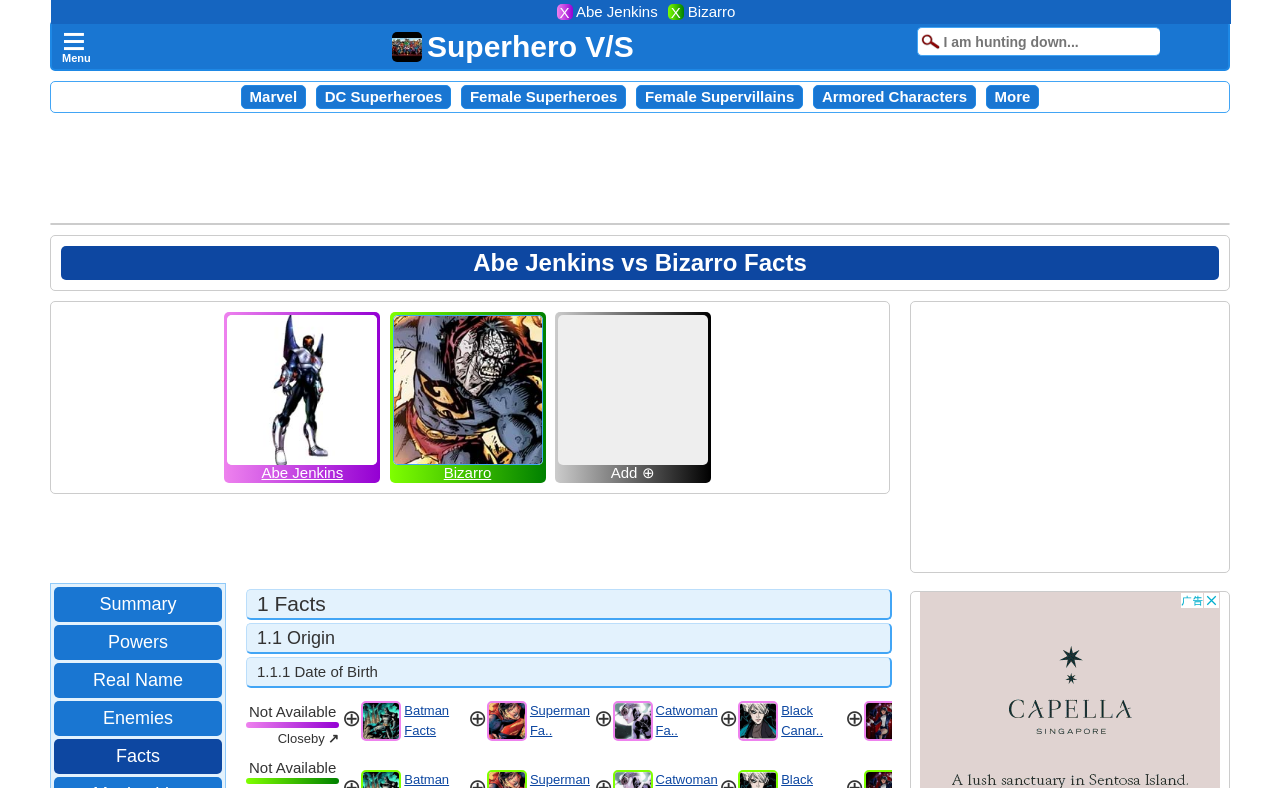Identify the bounding box coordinates of the element to click to follow this instruction: 'Click the 'Summary' link'. Ensure the coordinates are four float values between 0 and 1, provided as [left, top, right, bottom].

[0.07, 0.751, 0.146, 0.783]